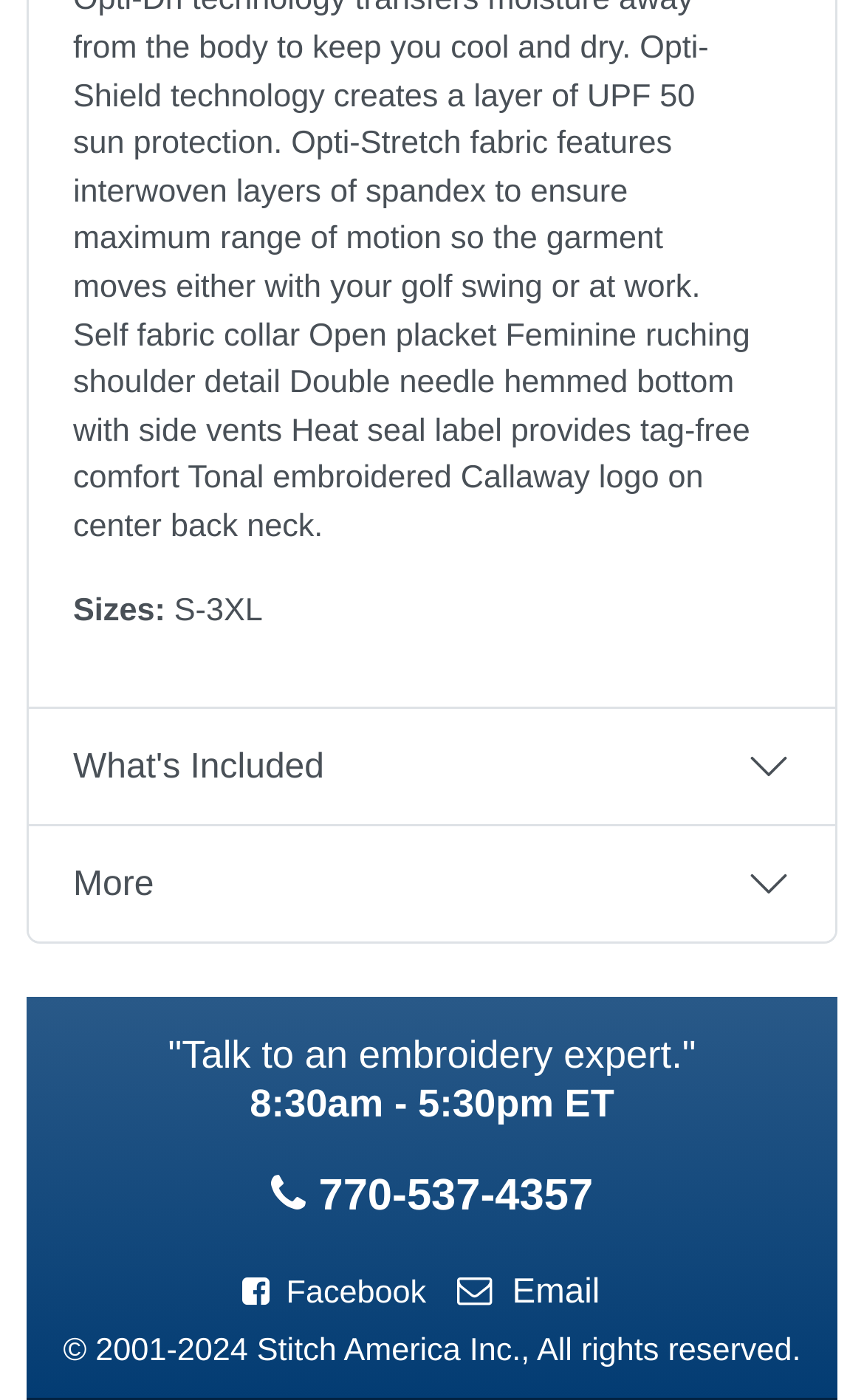What is the company's copyright year range?
Using the image as a reference, answer the question in detail.

I found the copyright year range by looking at the StaticText element with the text '© 2001-2024 Stitch America Inc., All rights reserved.' which is located at the very bottom of the page.